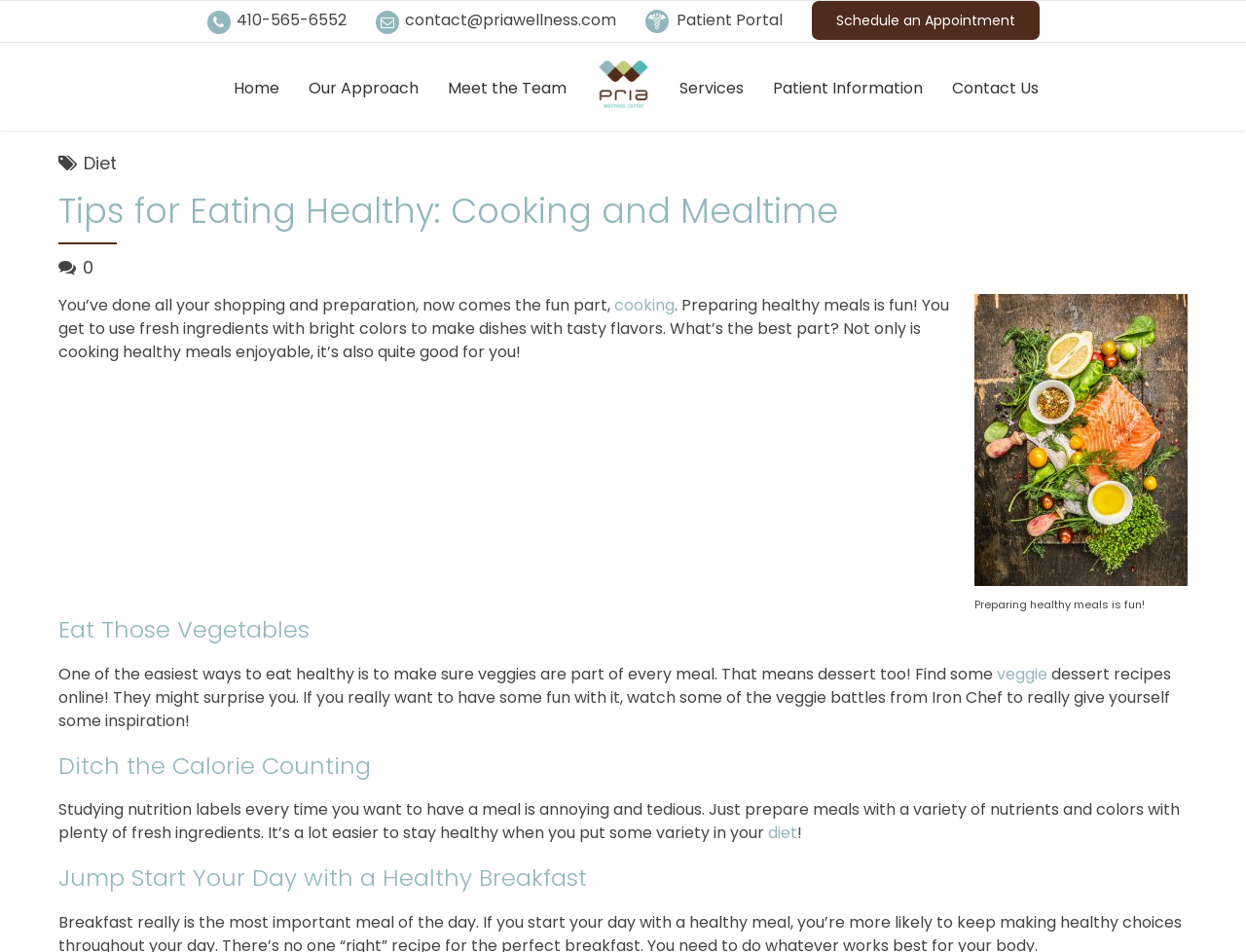What is the phone number of Pria Wellness Center?
Please provide a single word or phrase in response based on the screenshot.

410-565-6552